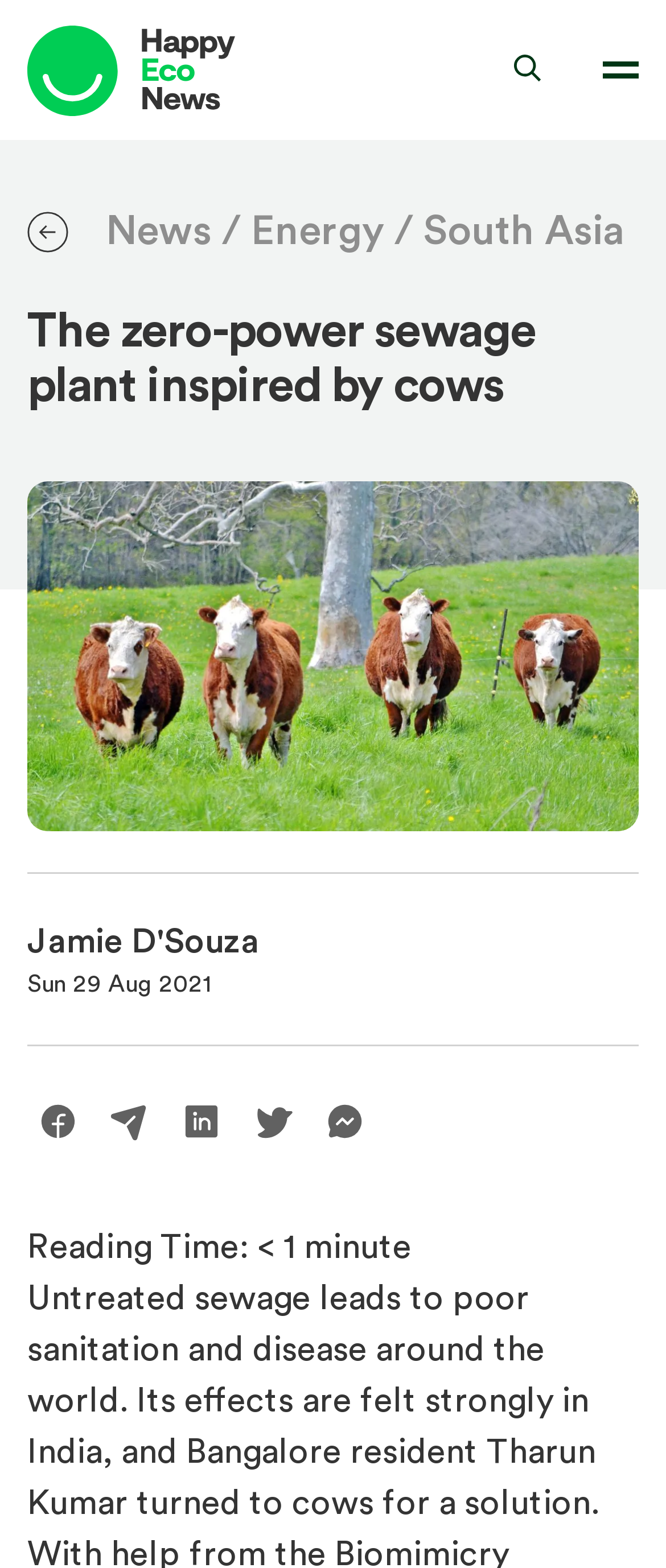Provide an in-depth caption for the webpage.

The webpage is an article page from Happy Eco News, with a focus on environmental issues. At the top left, there is a link to the Happy Eco News website, accompanied by an image with the same name. Next to it, there is a search box with a button. On the top right, there is a button to toggle navigation.

Below the top navigation, there is a header section with an image, followed by a row of links to different categories, including News, Energy, and South Asia. The main heading of the article, "The zero-power sewage plant inspired by cows", is located below the header section.

The article content starts with a byline, "Jamie D'Souza", and a timestamp, "Sun 29 Aug 2021". There are several social media buttons with images, arranged horizontally below the byline.

The main article content is not explicitly described in the accessibility tree, but based on the meta description, it likely discusses the issue of untreated sewage and its effects, particularly in India, and features a story about Tharun Kumar, a Bangalore resident who has developed a zero-power sewage plant inspired by cows.

At the bottom of the article, there is a section indicating the reading time, which is less than 1 minute.